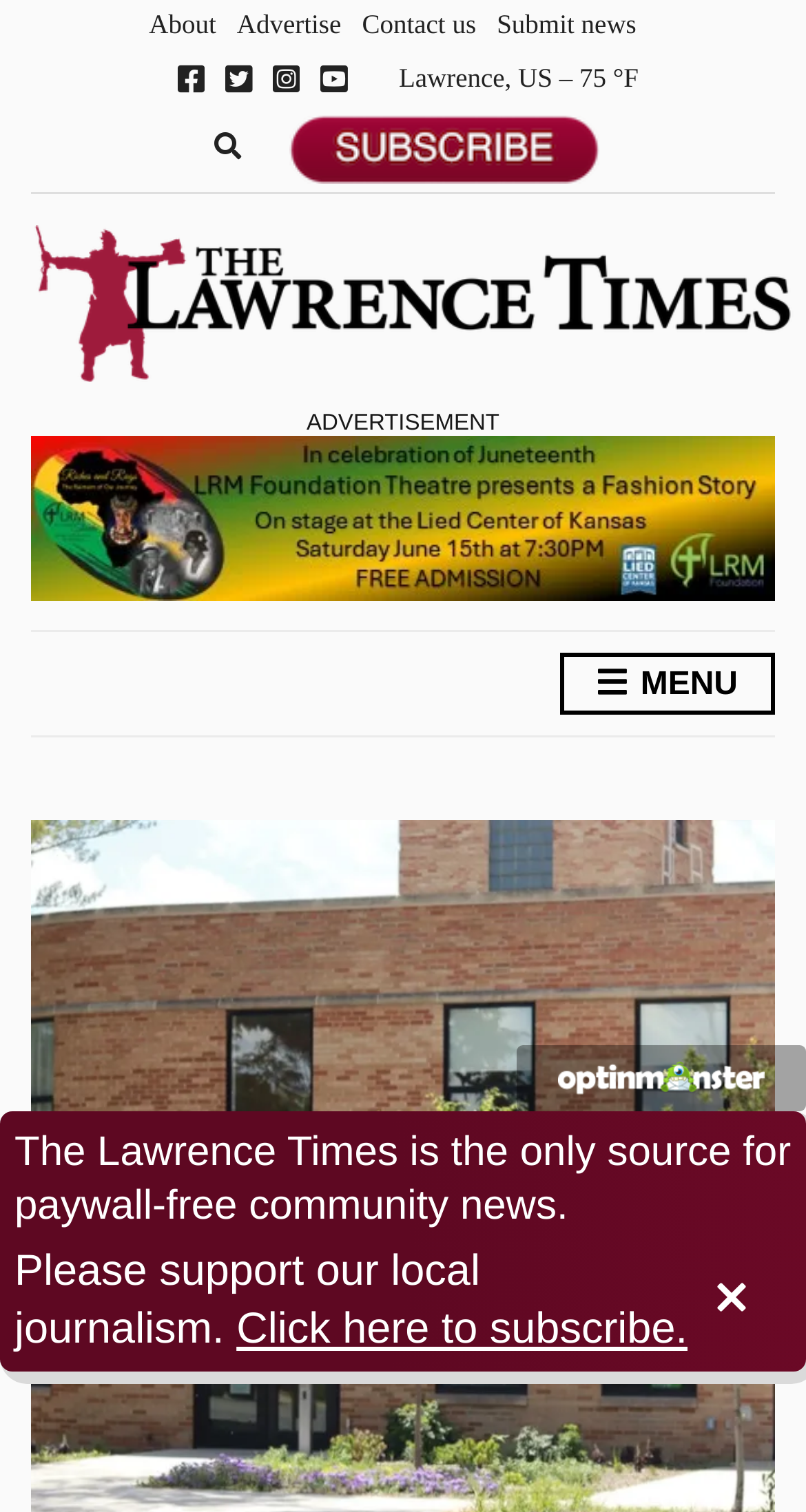Can you specify the bounding box coordinates for the region that should be clicked to fulfill this instruction: "Scroll to the top".

[0.795, 0.798, 0.923, 0.866]